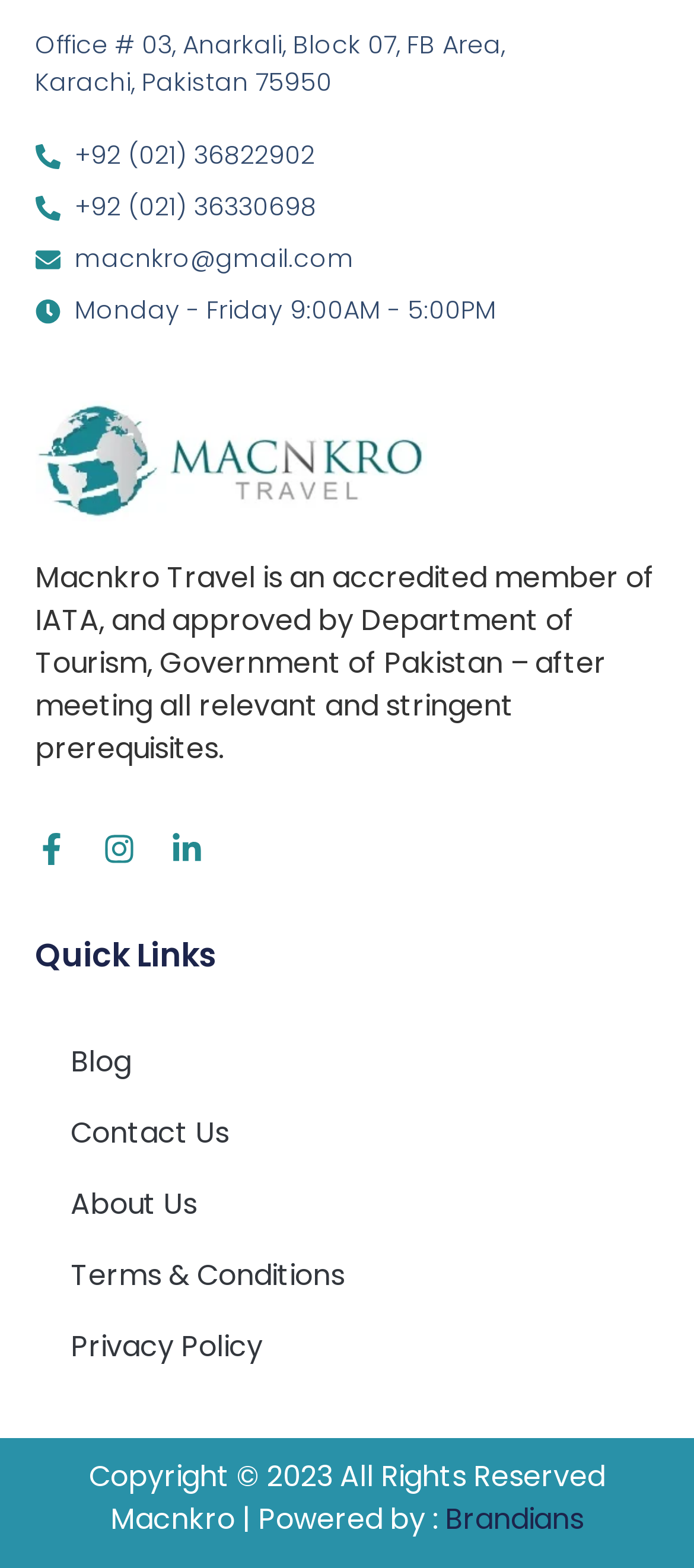Determine the bounding box coordinates for the HTML element described here: "Contact Us".

[0.05, 0.701, 0.547, 0.746]